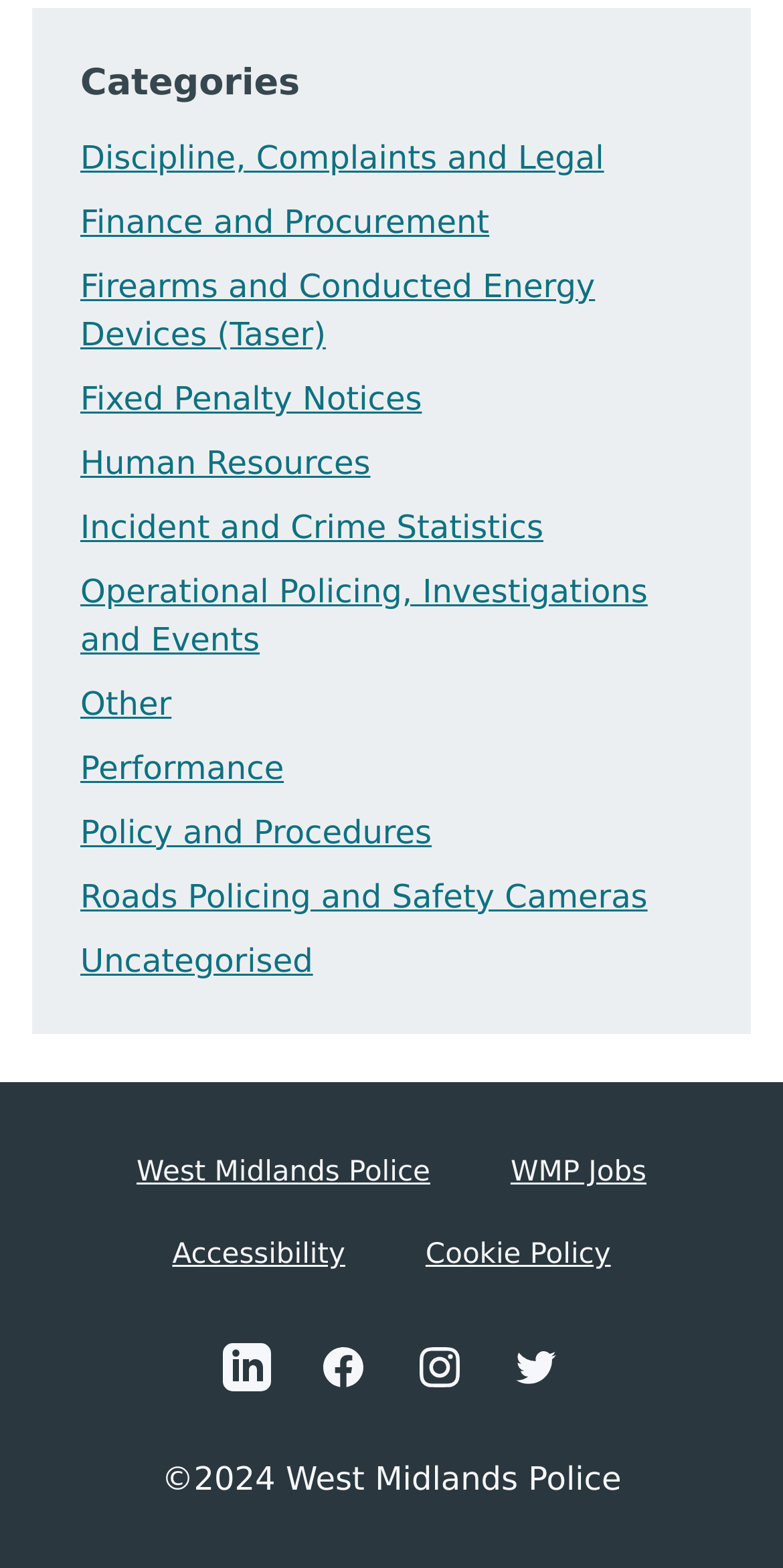Predict the bounding box coordinates of the area that should be clicked to accomplish the following instruction: "Check Accessibility". The bounding box coordinates should consist of four float numbers between 0 and 1, i.e., [left, top, right, bottom].

[0.22, 0.79, 0.441, 0.81]